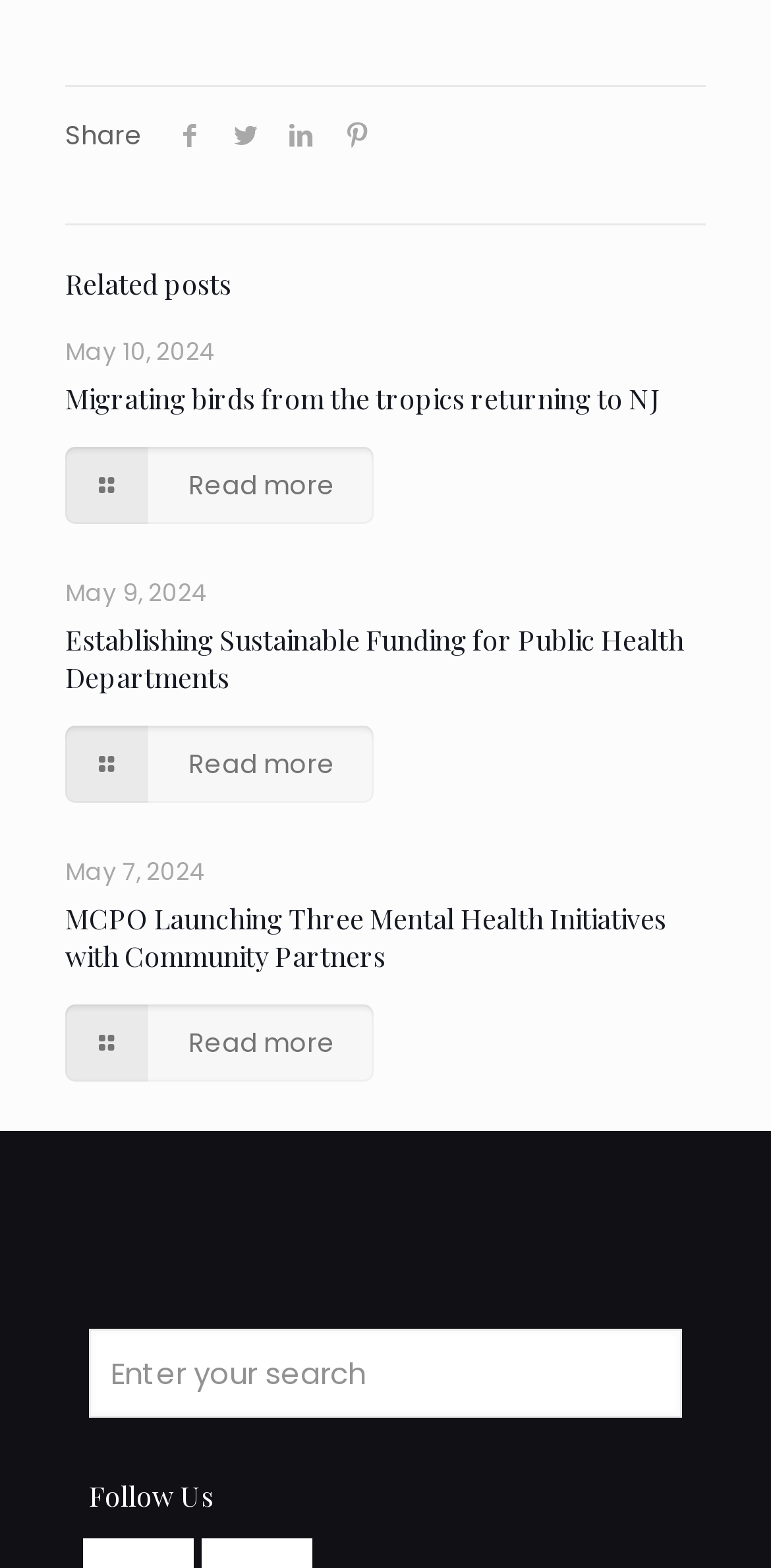Answer with a single word or phrase: 
How many related posts are there?

3